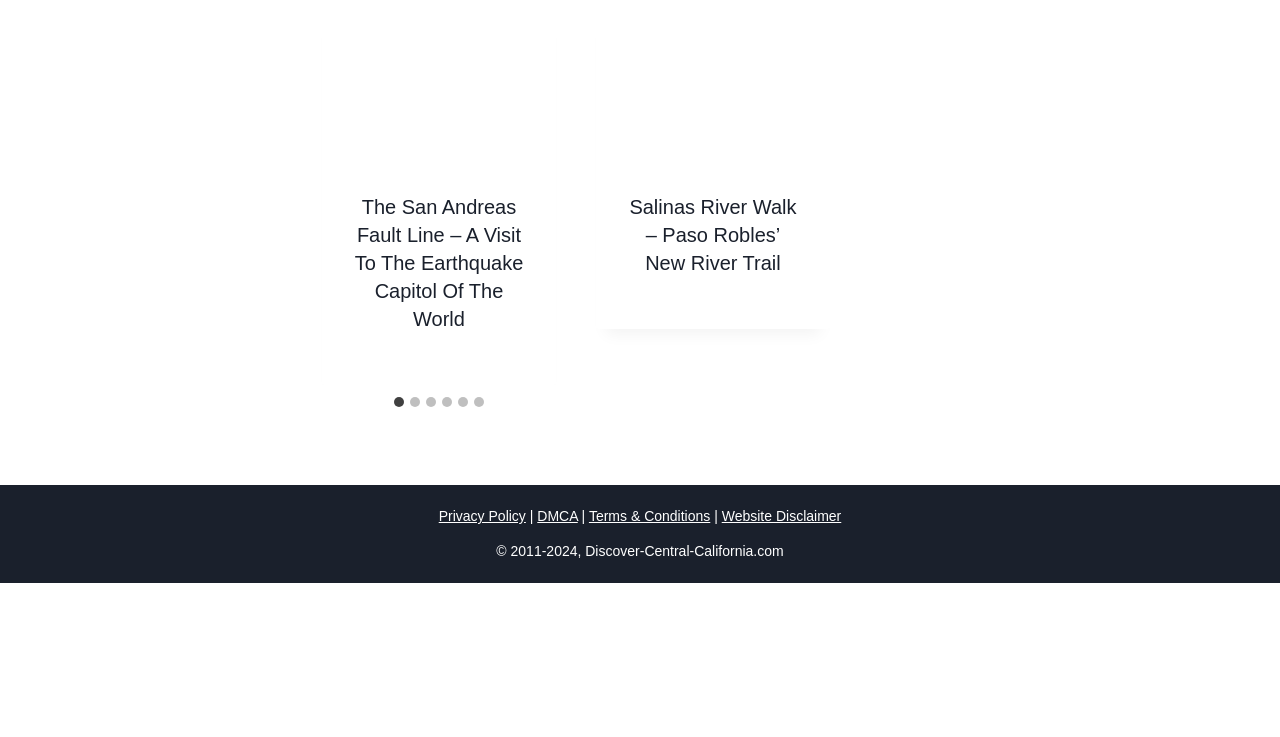Respond to the following query with just one word or a short phrase: 
What is the orientation of the tablist?

horizontal